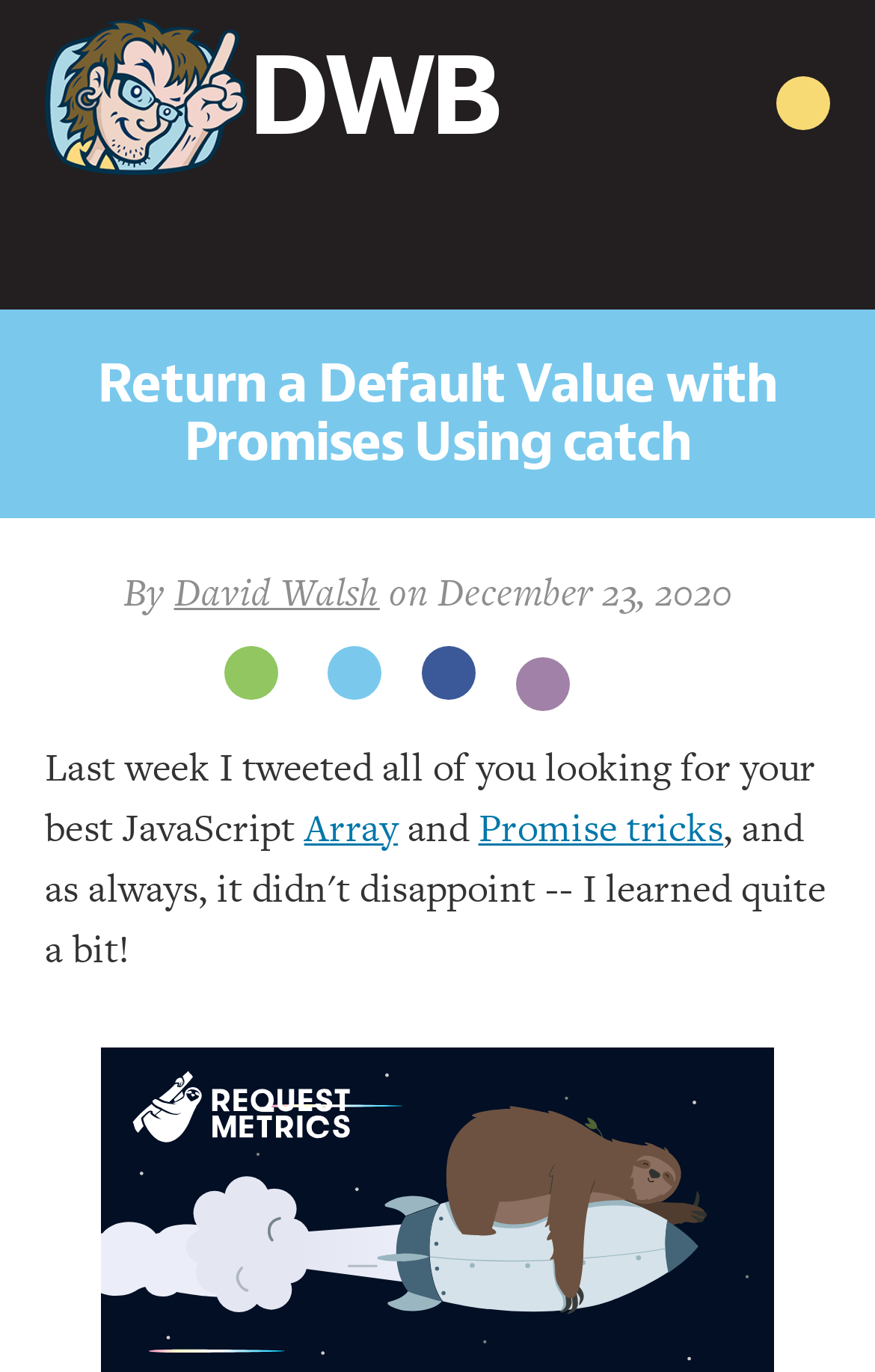Can you specify the bounding box coordinates for the region that should be clicked to fulfill this instruction: "Share the article on Twitter".

[0.374, 0.471, 0.436, 0.51]